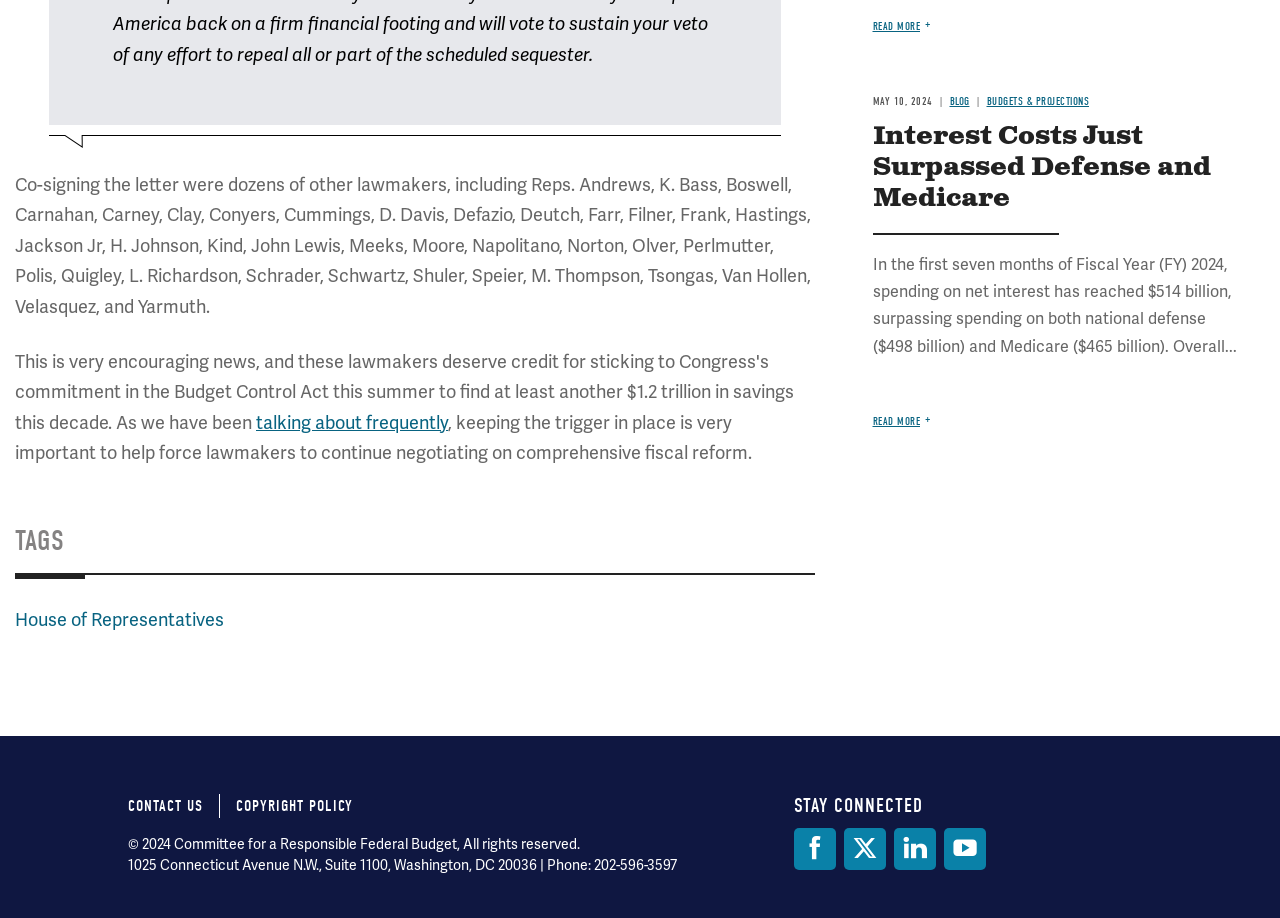Please find the bounding box coordinates of the element's region to be clicked to carry out this instruction: "Read more about Interest Costs Just Surpassed Defense and Medicare".

[0.682, 0.452, 0.727, 0.466]